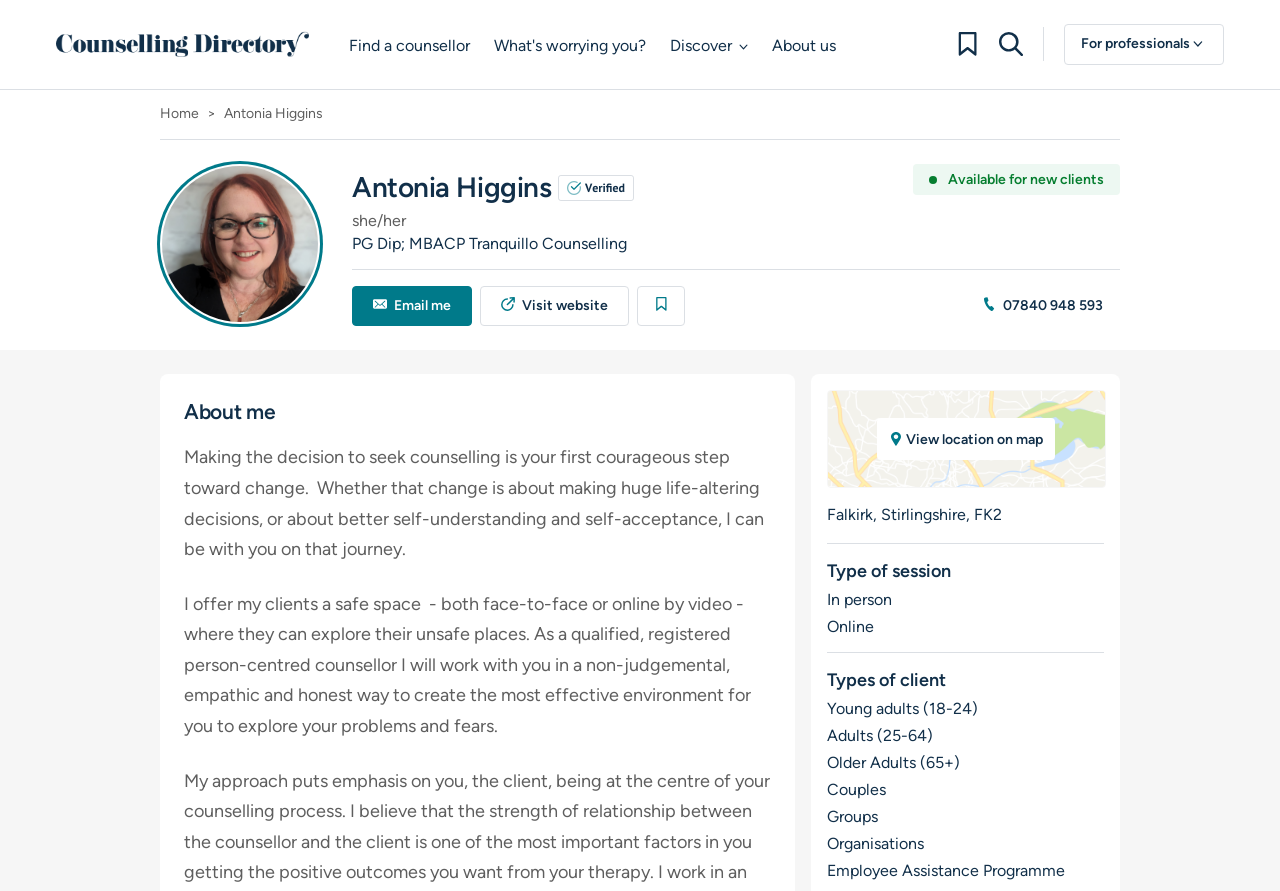Please find the bounding box for the UI element described by: "View location on map".

[0.647, 0.439, 0.863, 0.547]